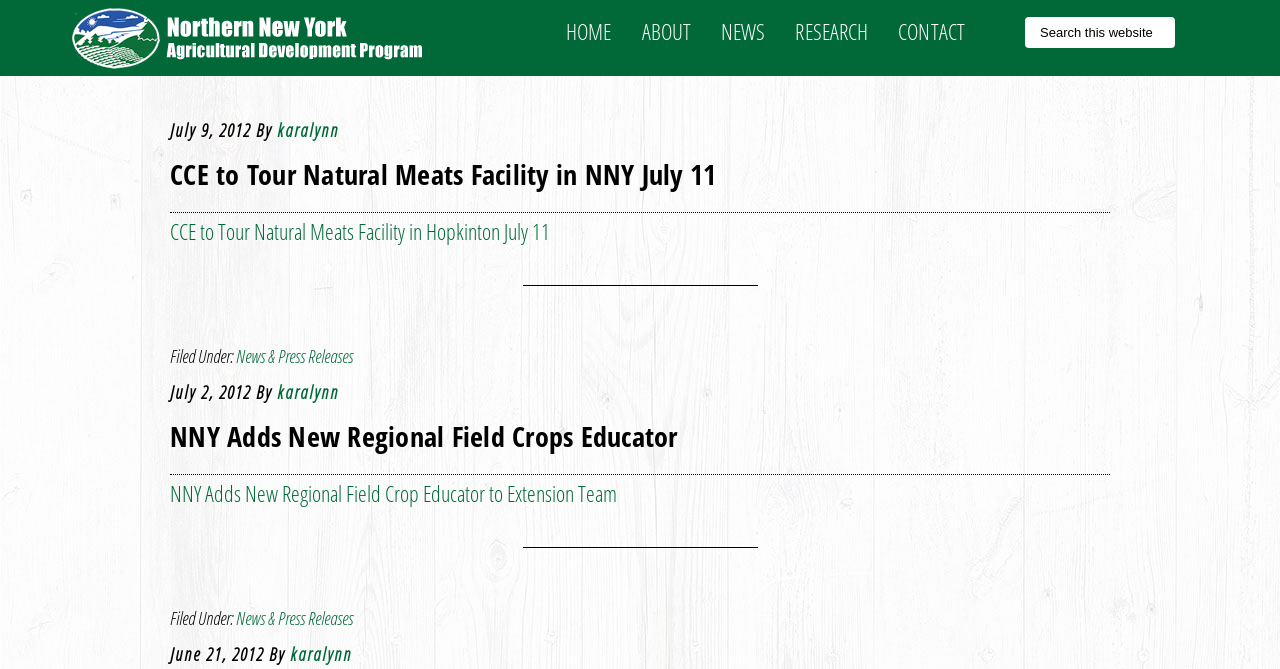Answer the question with a brief word or phrase:
What is the title of the second article?

NNY Adds New Regional Field Crops Educator